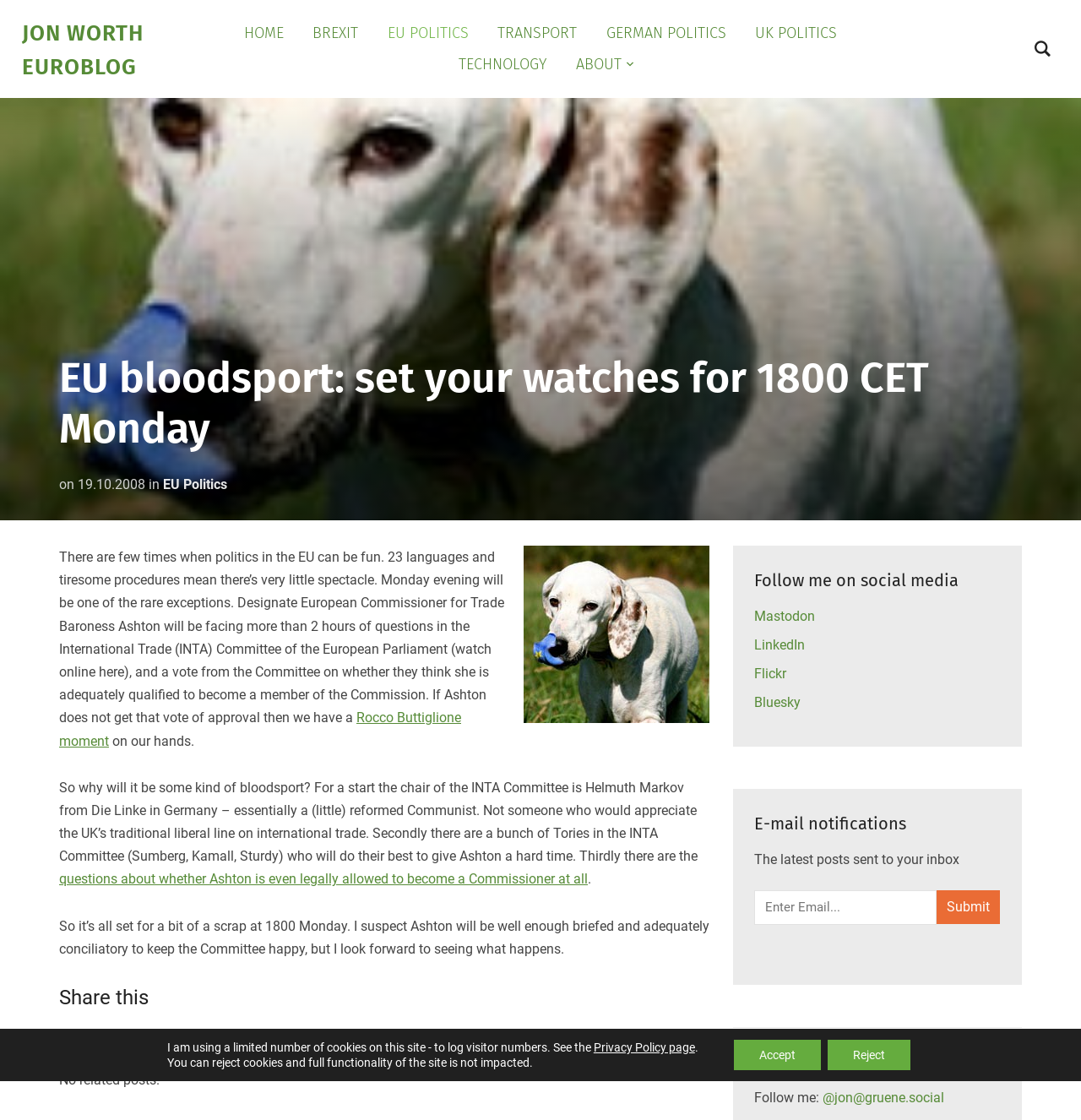Find the main header of the webpage and produce its text content.

JON WORTH EUROBLOG